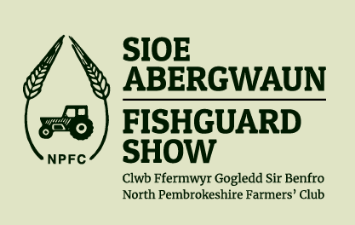What is symbolized by the stylized wheat ears?
Based on the image content, provide your answer in one word or a short phrase.

Agriculture and rural life